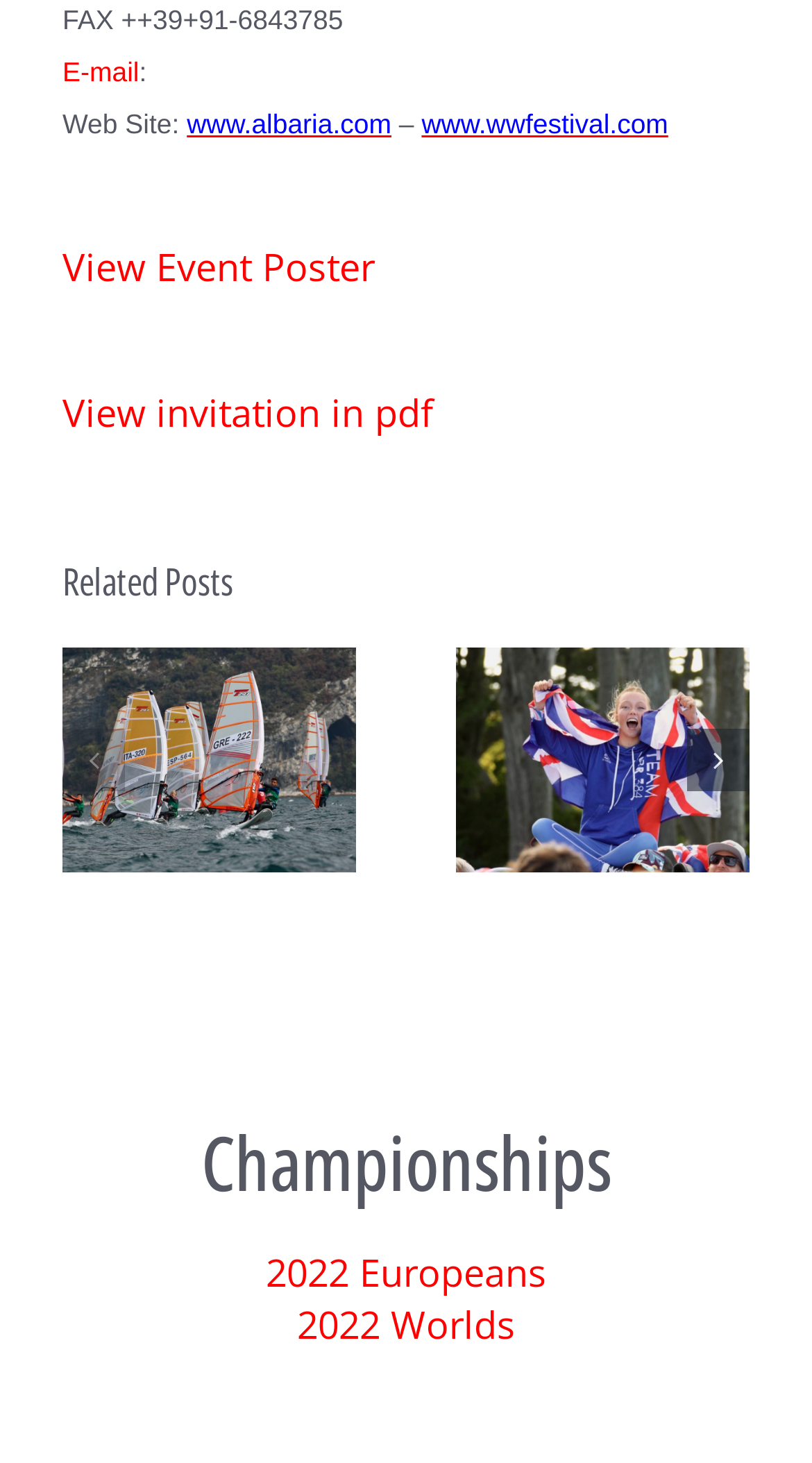Determine the bounding box coordinates of the element that should be clicked to execute the following command: "Go to 2022 Europeans".

[0.327, 0.852, 0.673, 0.886]